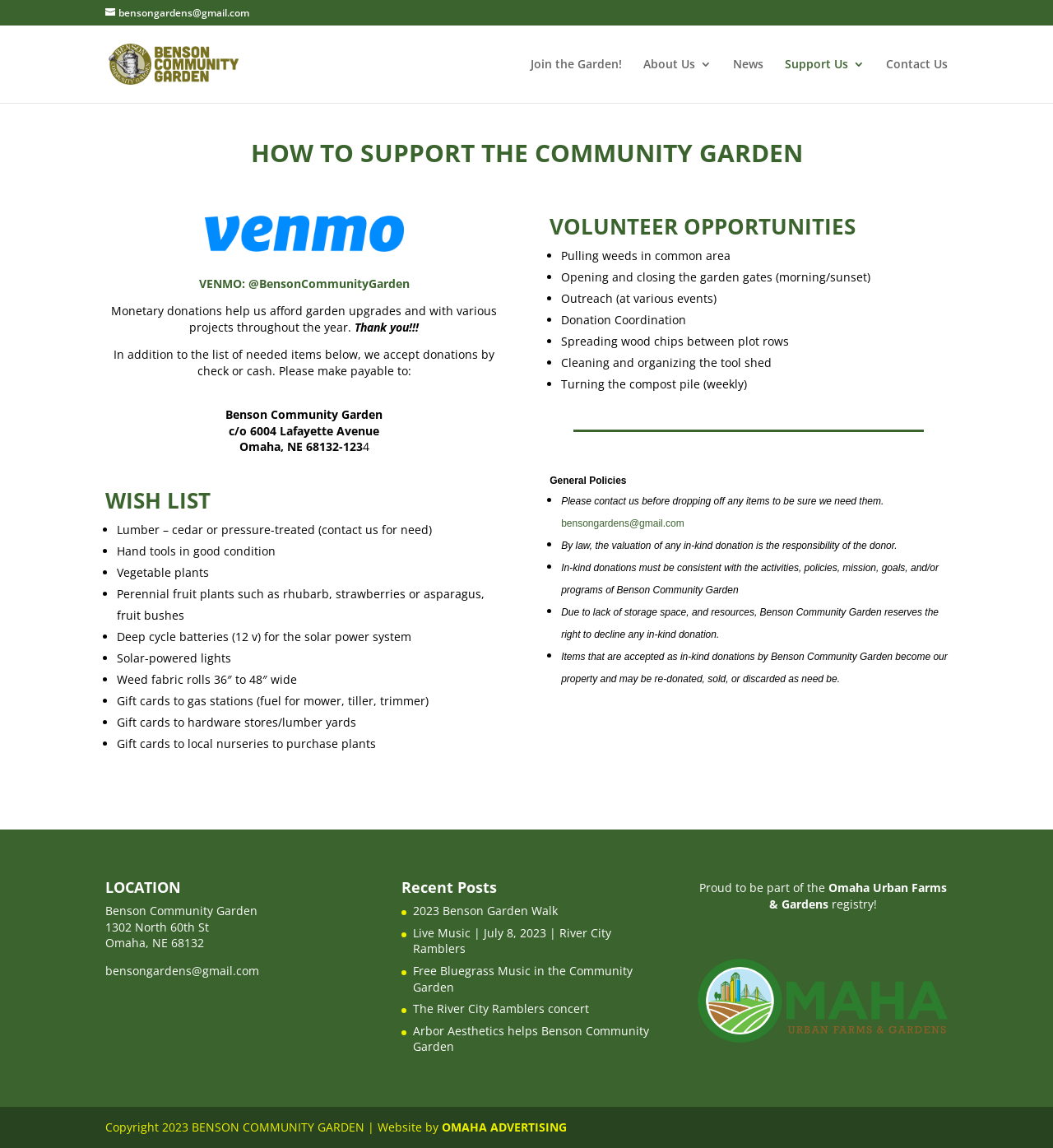Determine the bounding box coordinates for the region that must be clicked to execute the following instruction: "Click on Family Friendly Frugality".

None